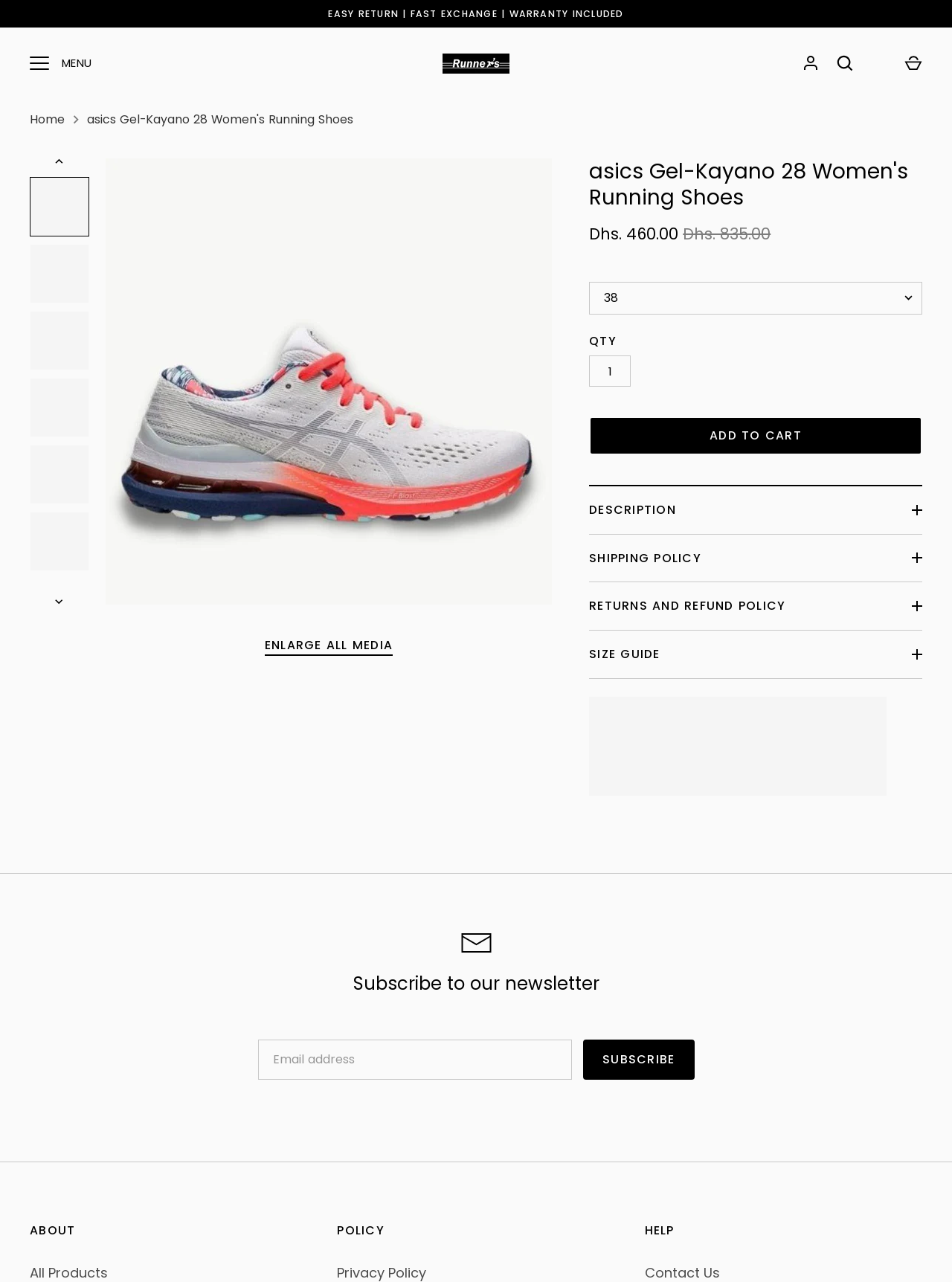What is the price of the ASICS Gel-Kayano 28 Women's Running Shoes?
Provide a detailed and well-explained answer to the question.

I found the price of the ASICS Gel-Kayano 28 Women's Running Shoes by looking at the product information section, where it is listed as 'Dhs. 460.00'.